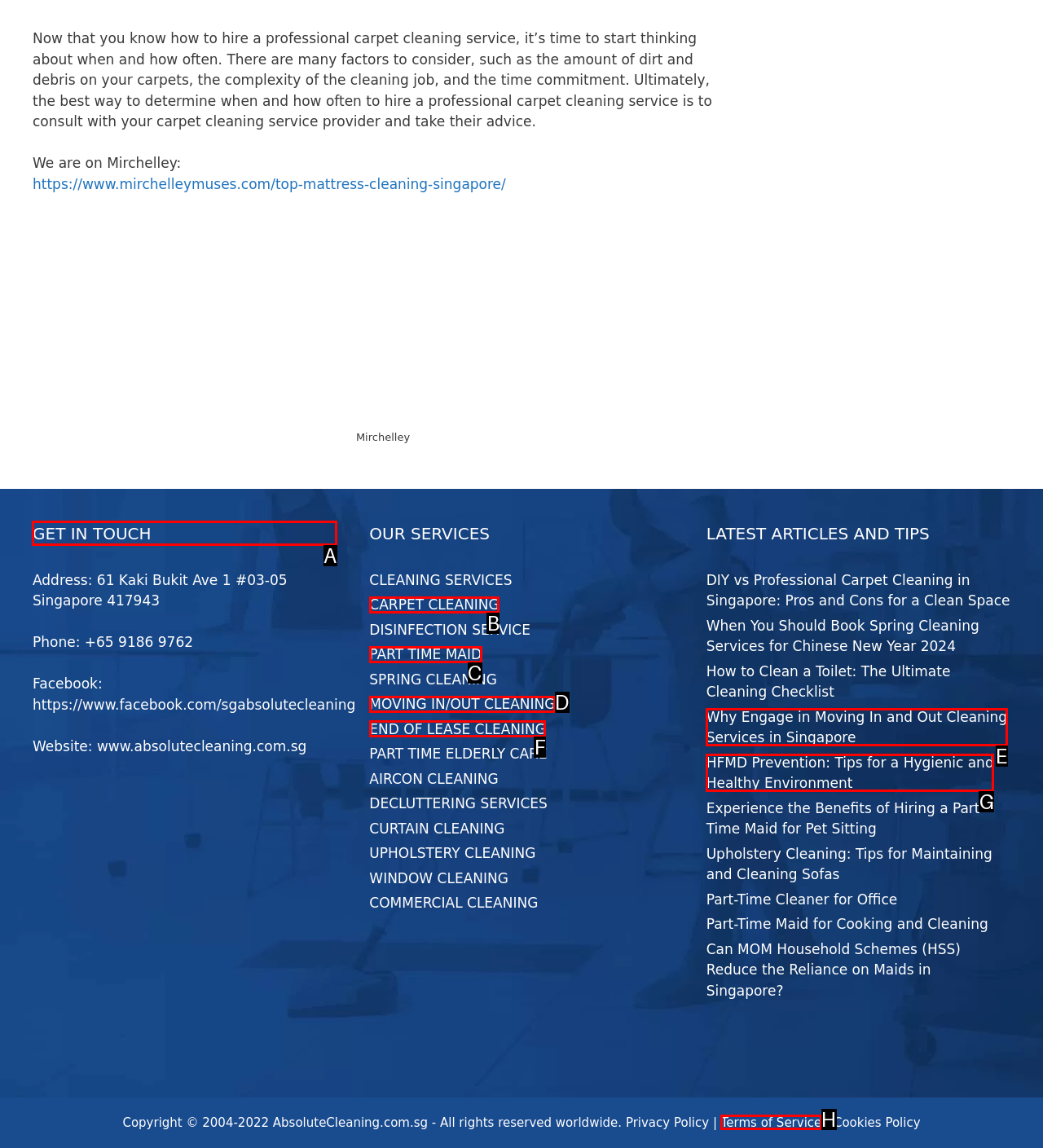Which UI element's letter should be clicked to achieve the task: Get in touch with the company
Provide the letter of the correct choice directly.

A